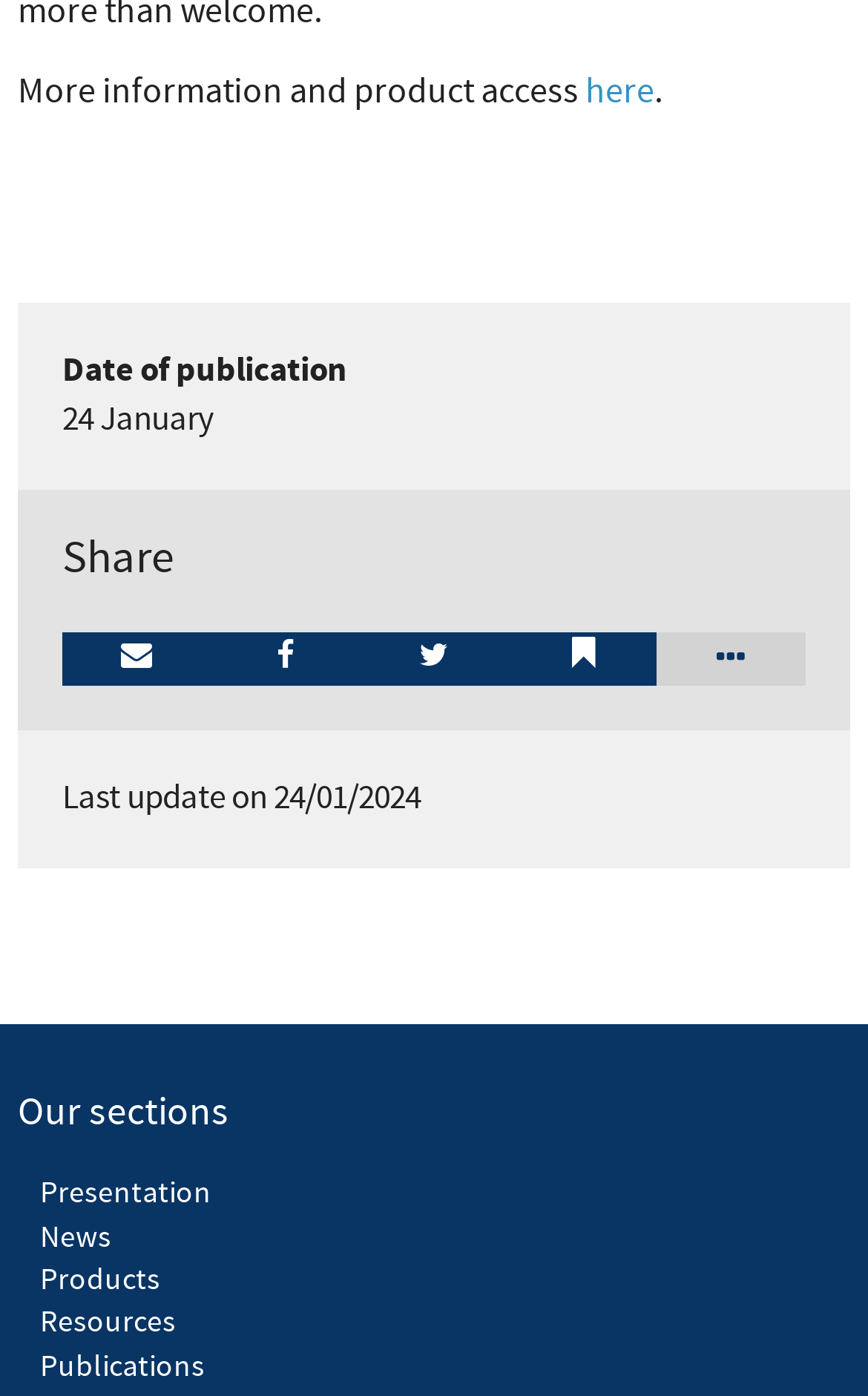Consider the image and give a detailed and elaborate answer to the question: 
What is the date of publication?

The date of publication can be found in the description list section, where it is stated as '24 January'.